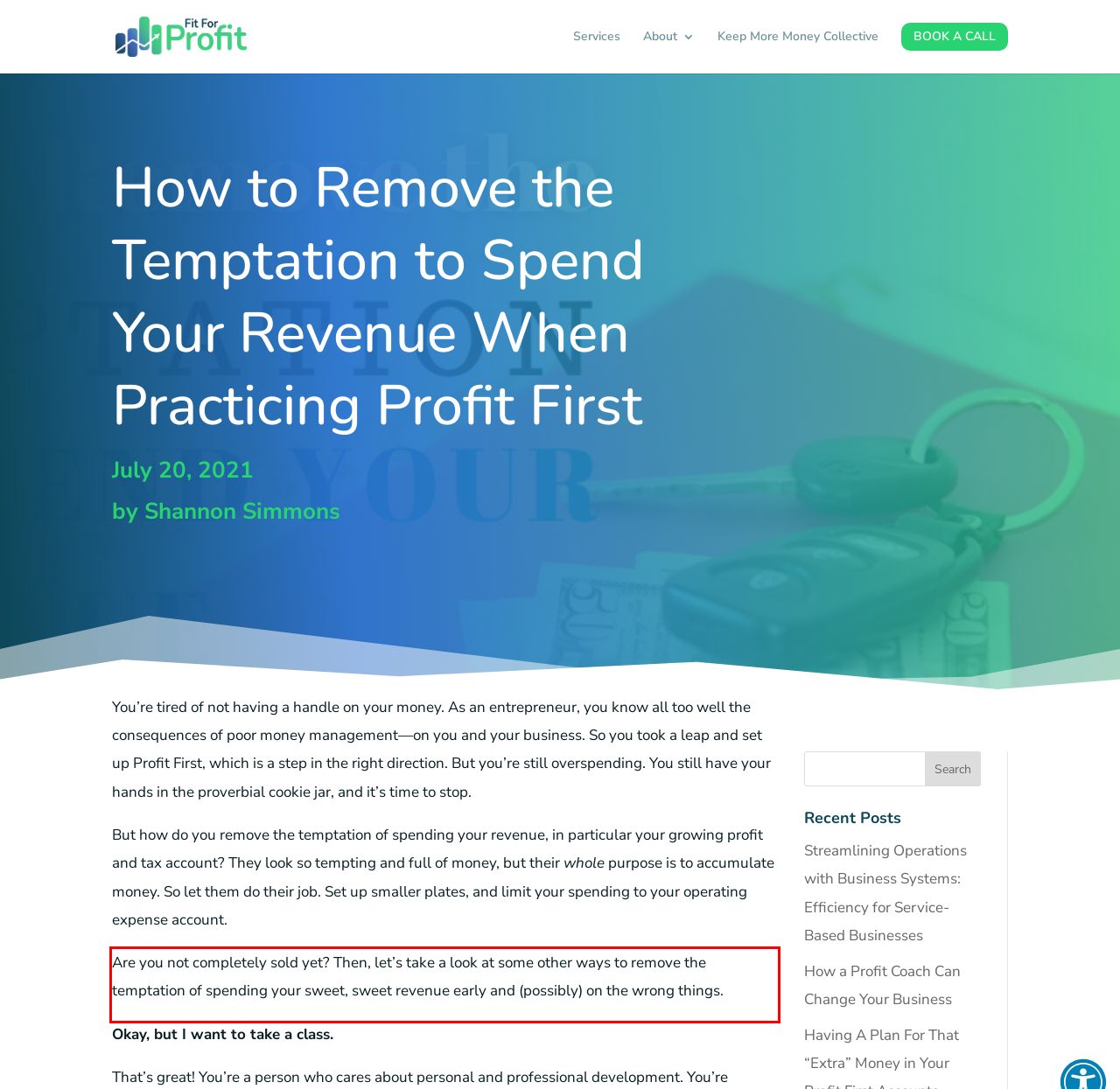Within the provided webpage screenshot, find the red rectangle bounding box and perform OCR to obtain the text content.

Are you not completely sold yet? Then, let’s take a look at some other ways to remove the temptation of spending your sweet, sweet revenue early and (possibly) on the wrong things.